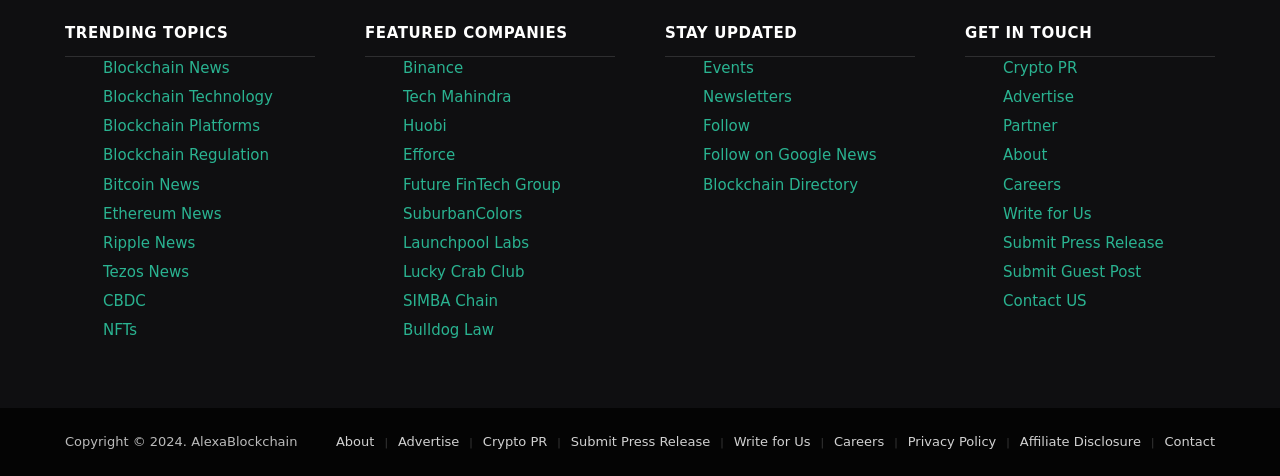Please respond to the question with a concise word or phrase:
What are the trending topics on this webpage?

Blockchain and cryptocurrency